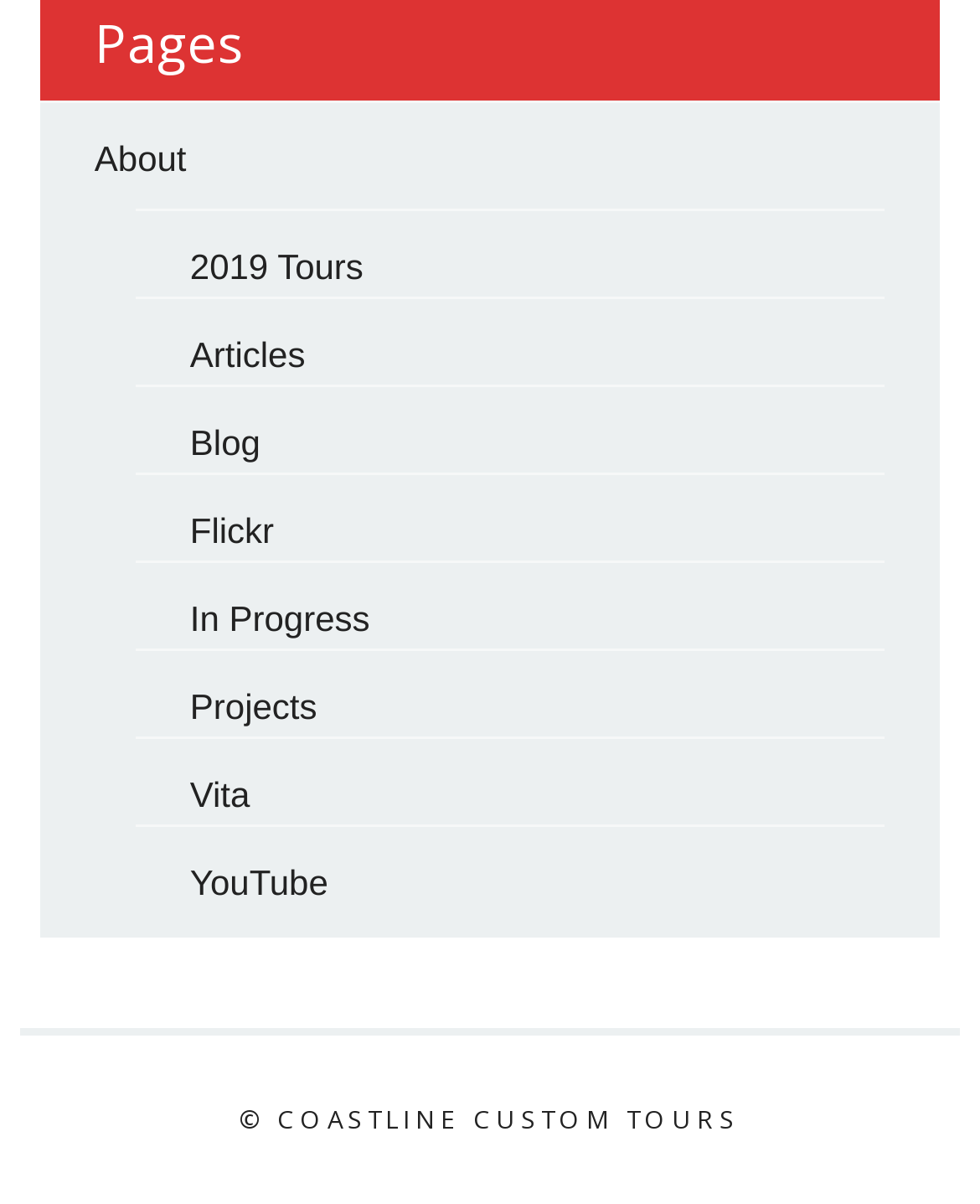What is the name of the company?
Please look at the screenshot and answer using one word or phrase.

COASTLINE CUSTOM TOURS